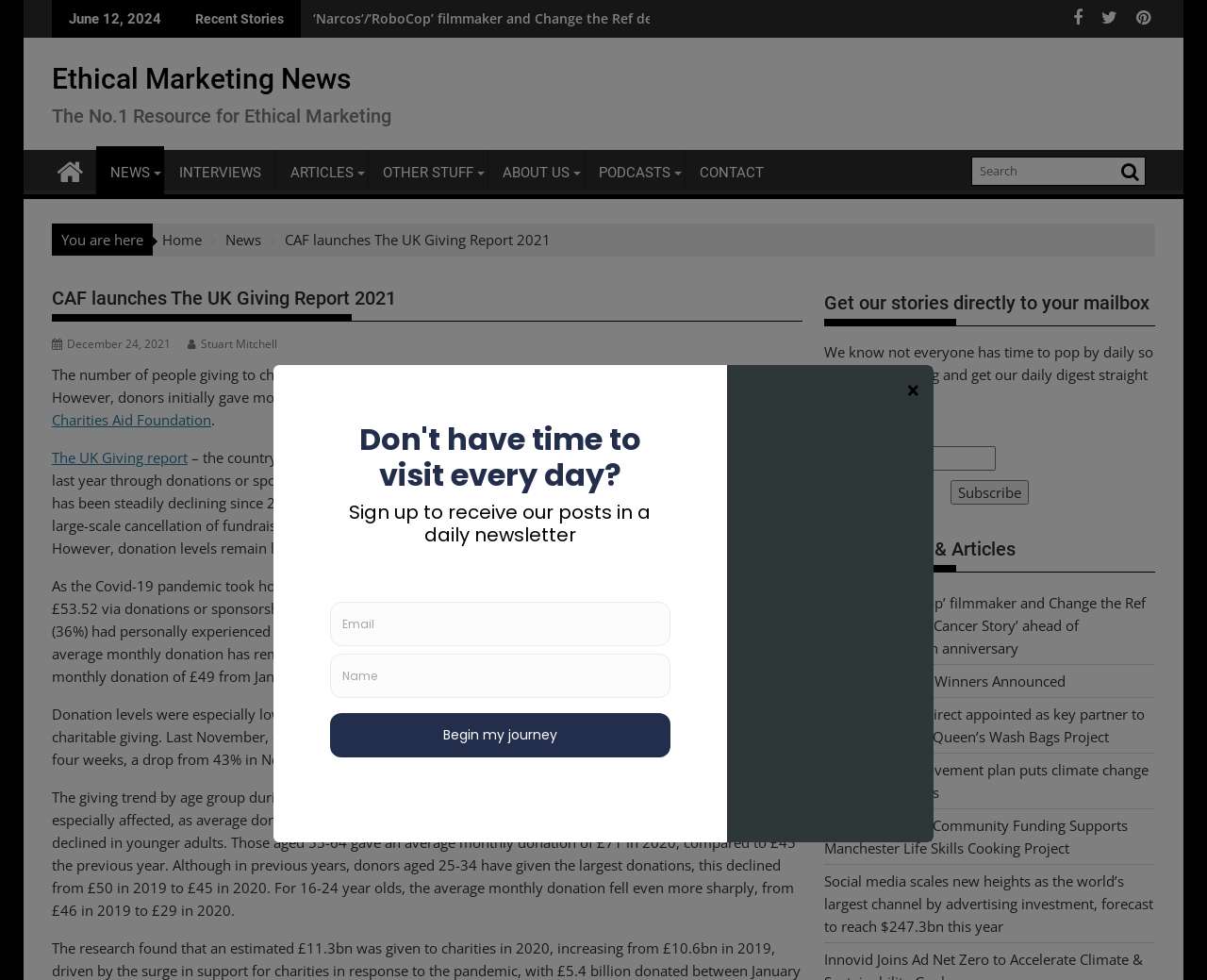Please answer the following question using a single word or phrase: 
What is the topic of the article?

Charity giving in the UK